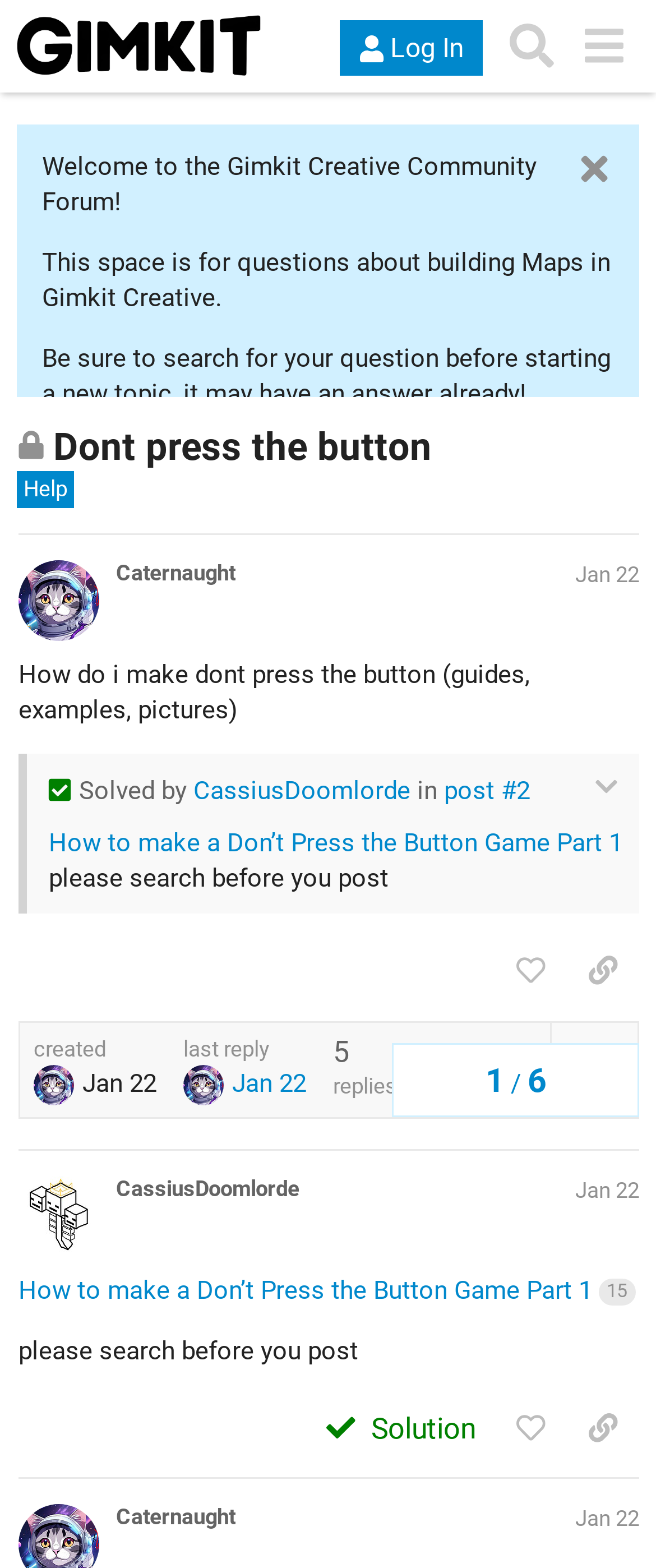Show the bounding box coordinates of the element that should be clicked to complete the task: "Like the post".

[0.753, 0.599, 0.864, 0.64]